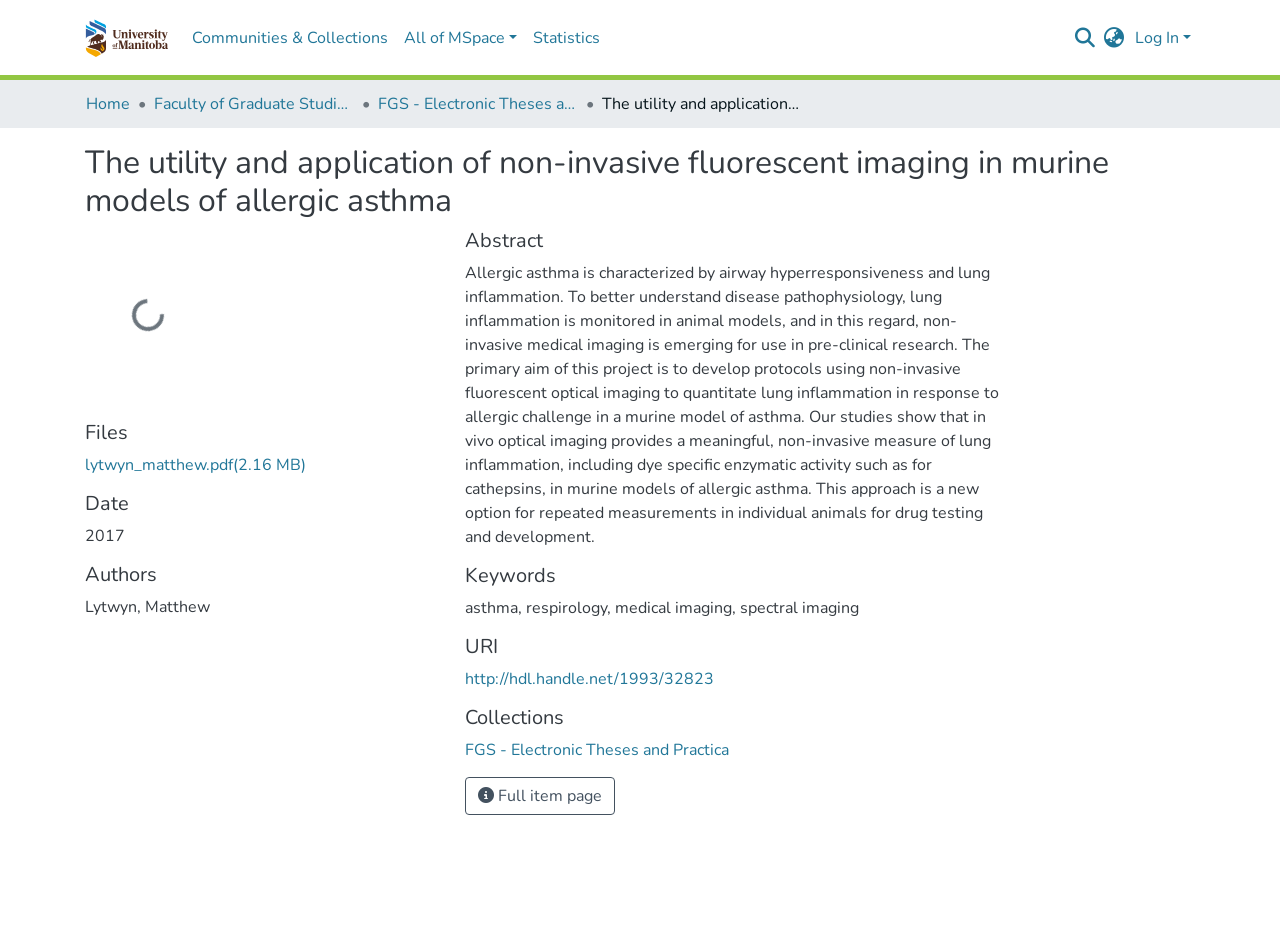Determine the coordinates of the bounding box that should be clicked to complete the instruction: "Read FERC Authority over ERCOT". The coordinates should be represented by four float numbers between 0 and 1: [left, top, right, bottom].

None